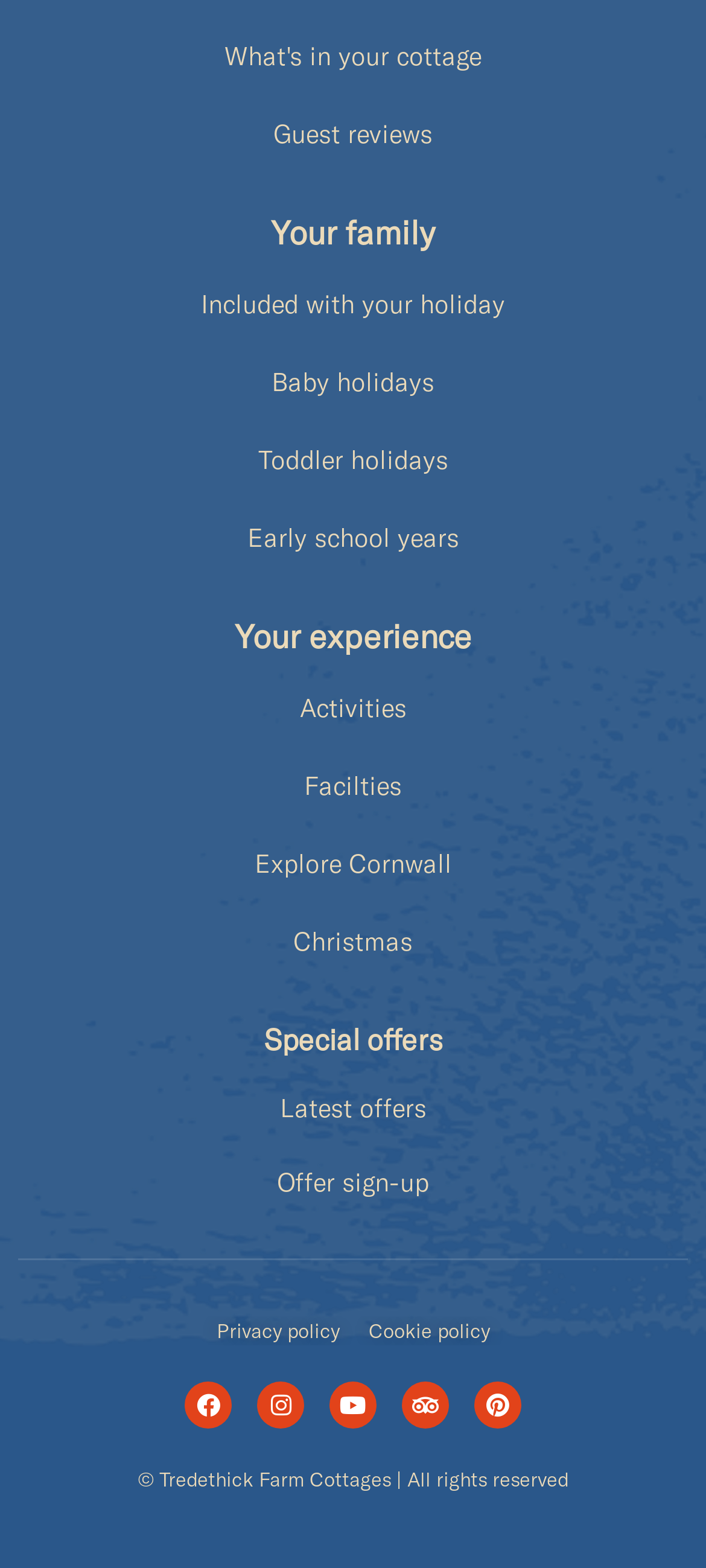Determine the bounding box coordinates of the clickable region to follow the instruction: "Check special offers".

[0.051, 0.654, 0.949, 0.672]